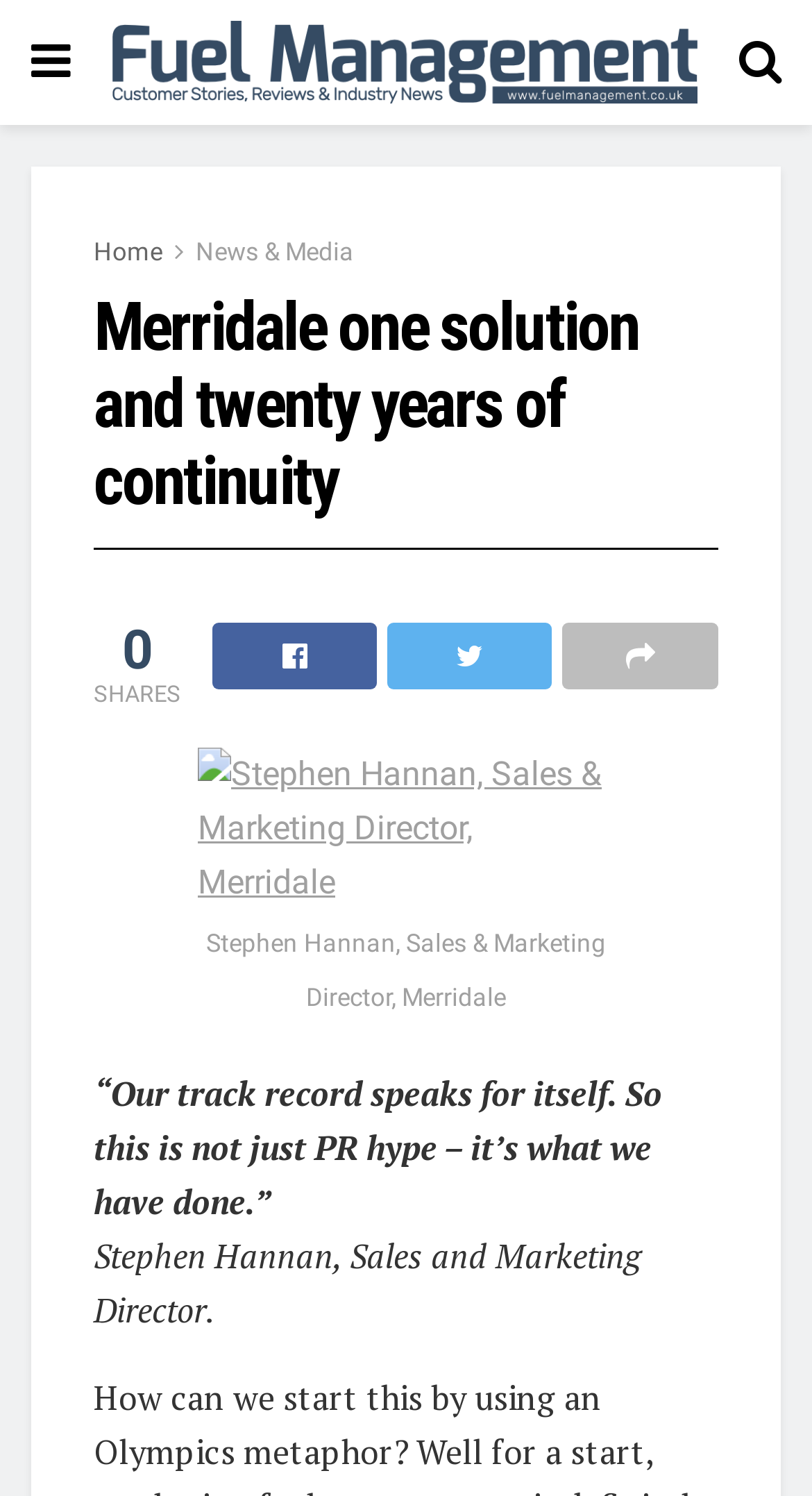Who is the Sales and Marketing Director?
Answer the question with as much detail as possible.

The quote '“Our track record speaks for itself. So this is not just PR hype – it’s what we have done.”' is attributed to Stephen Hannan, who is the Sales and Marketing Director, as mentioned in the text below the quote.